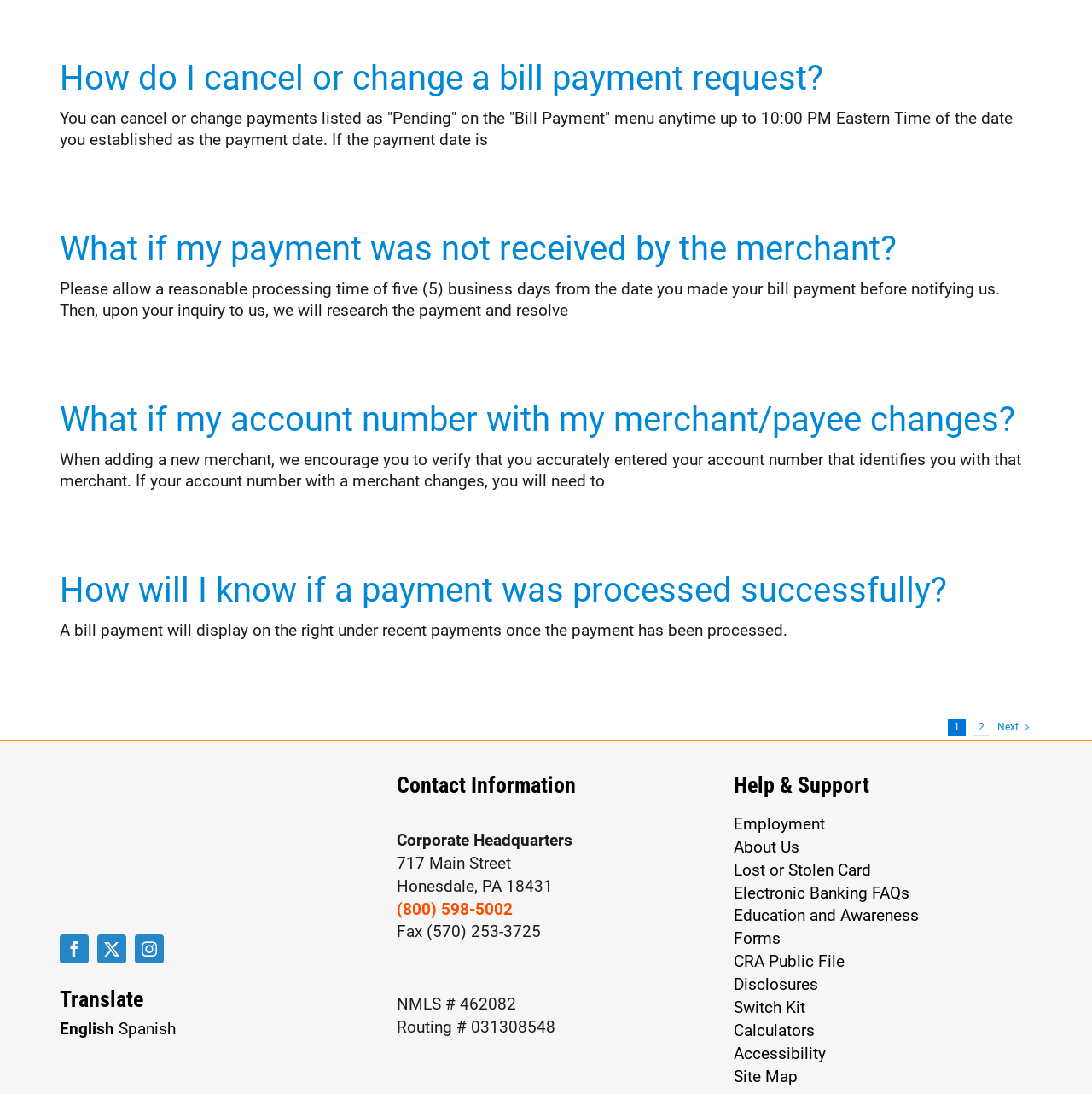Could you indicate the bounding box coordinates of the region to click in order to complete this instruction: "Click the 'ORDER BIN' link".

None